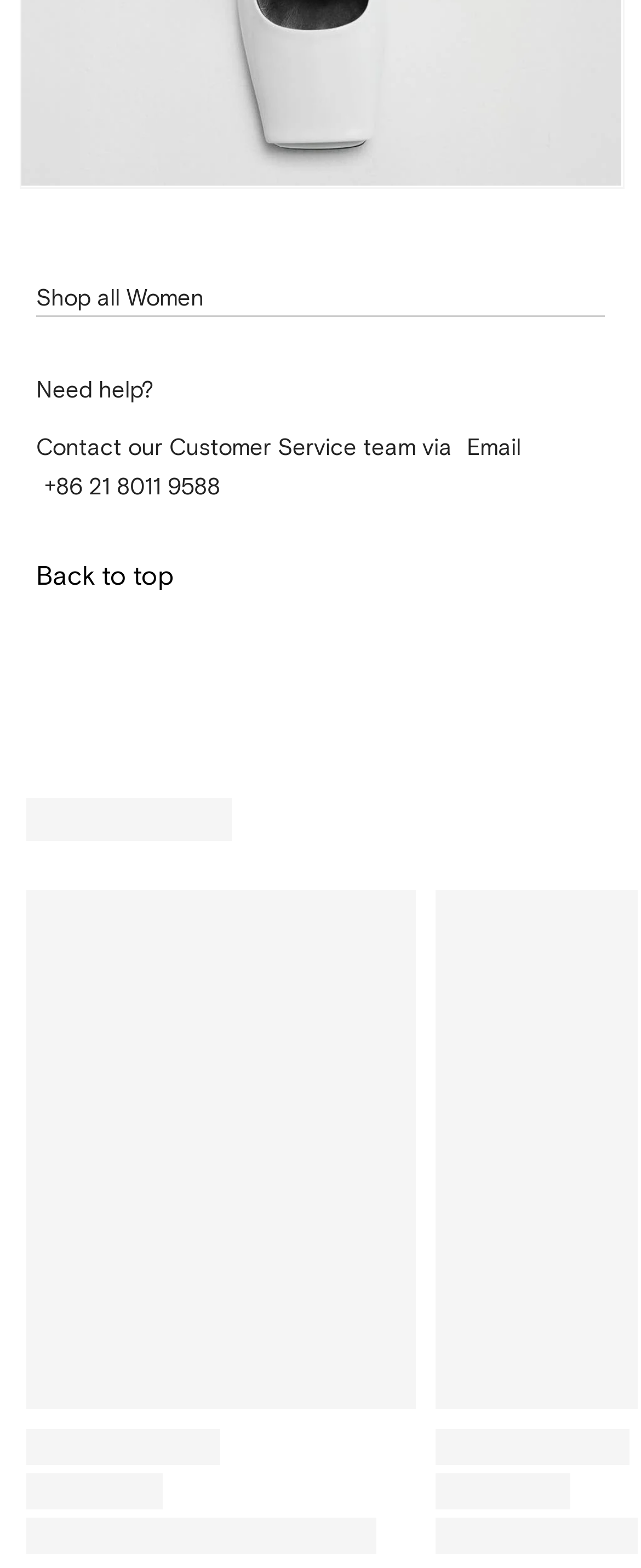How can I contact the Customer Service team?
Answer the question with a single word or phrase, referring to the image.

Via Email or phone